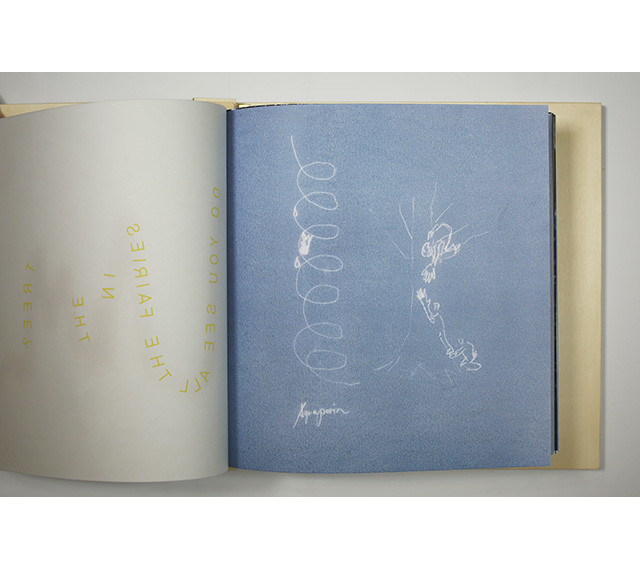Analyze the image and provide a detailed caption.

This image features an artistic spread from a book by Christina Della Giustina, showcasing a serene design opportunity. On the left page, bold, golden text in a stylized font poses the question: "Do you see the fairies in the trees?" This prompts an invitation for contemplation and imagination. The right page captures delicate, ethereal sketches in white against a tranquil blue background. The artist's signature, "Della Giustina," is subtly placed near the bottom. This combination of thought-provoking text and gentle illustrations creates an enchanting atmosphere, inviting viewers to explore themes of nature and fantasy.